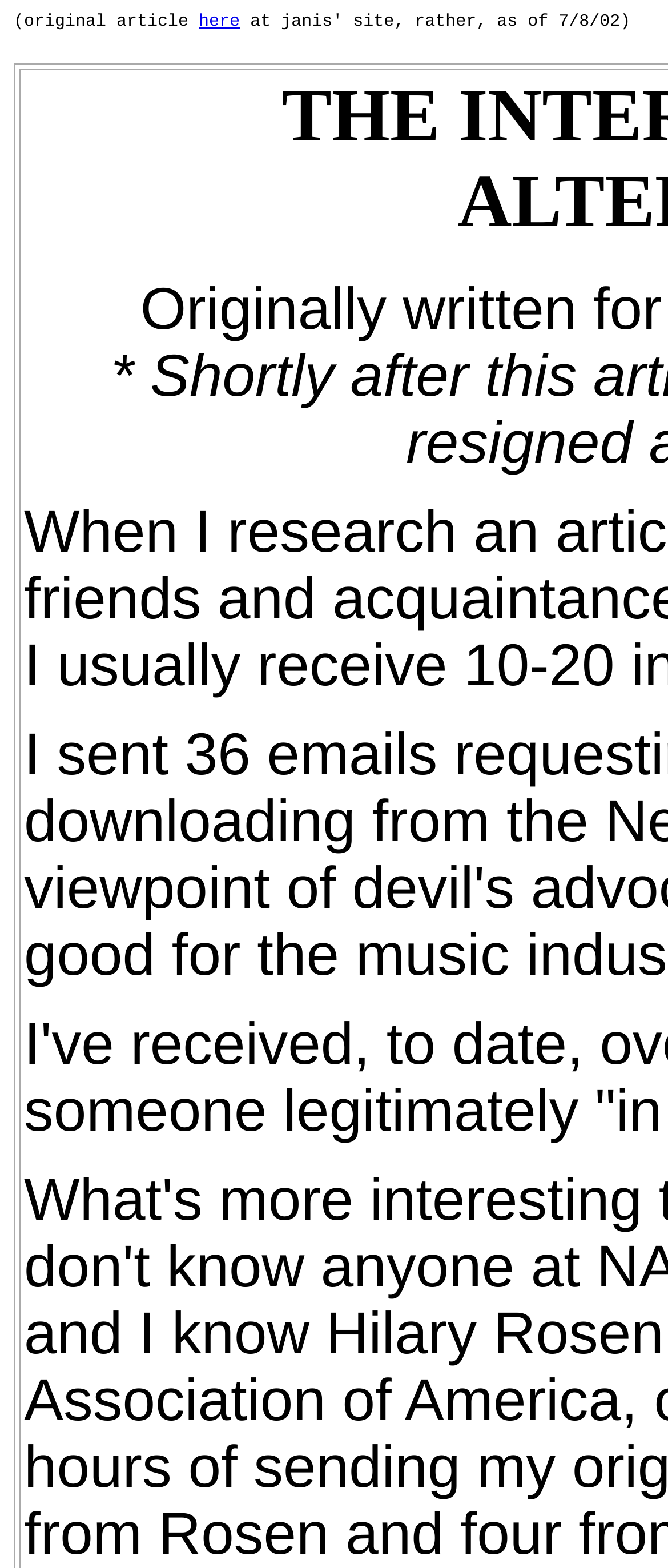Find the bounding box coordinates for the HTML element described as: "here". The coordinates should consist of four float values between 0 and 1, i.e., [left, top, right, bottom].

[0.298, 0.009, 0.36, 0.021]